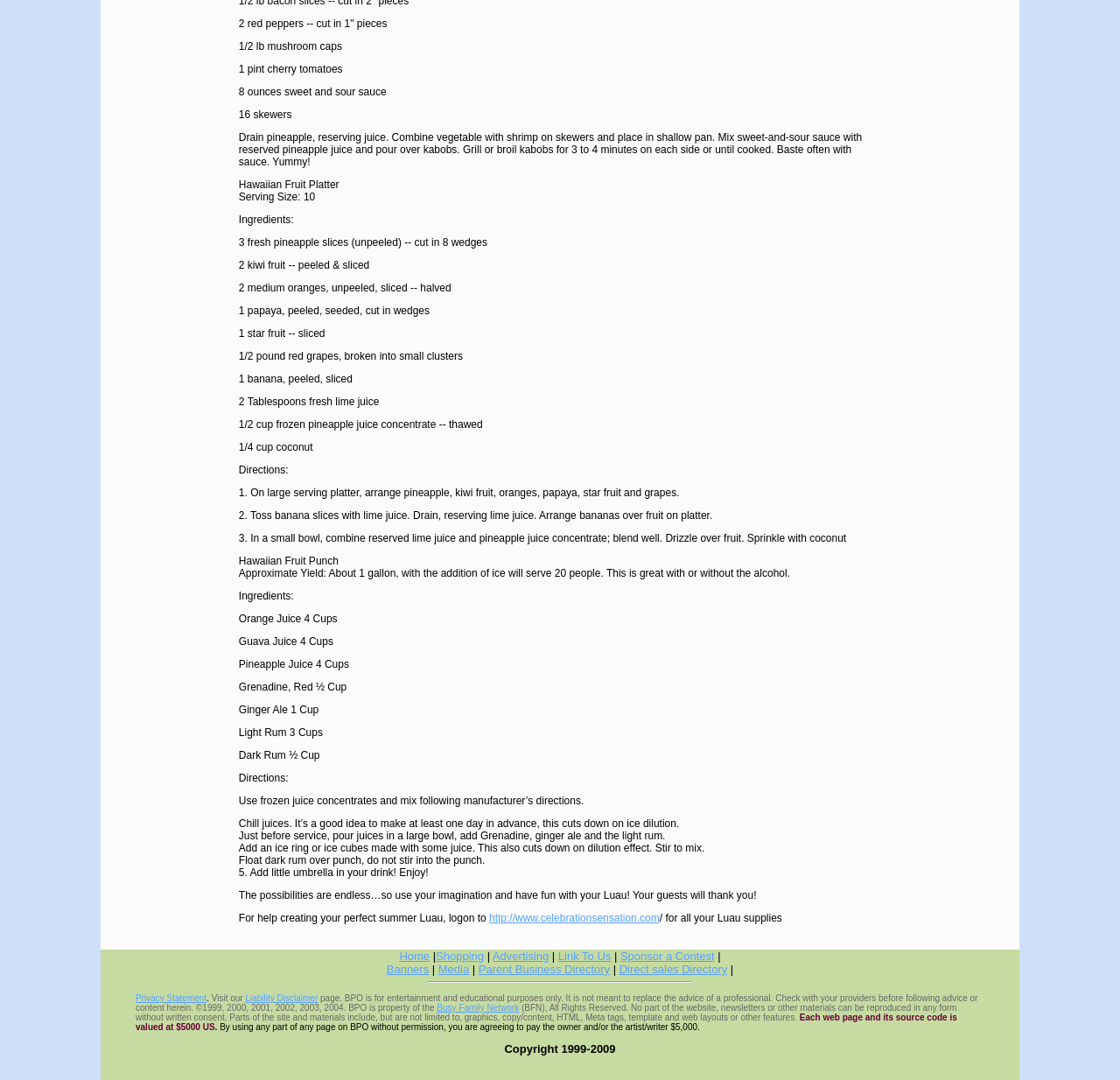Determine the bounding box coordinates for the area that should be clicked to carry out the following instruction: "Check the 'Privacy Statement'".

[0.121, 0.918, 0.184, 0.929]